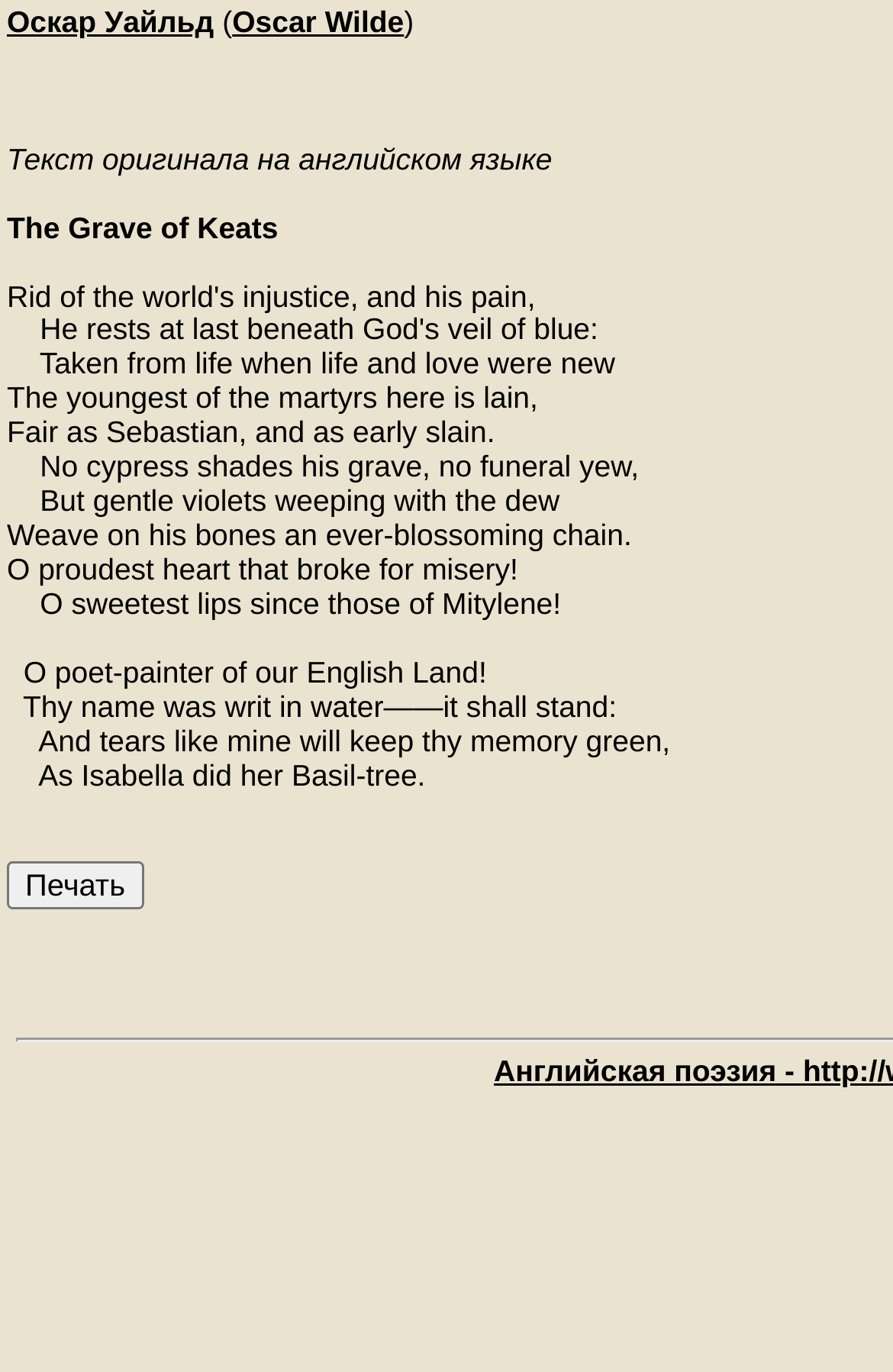Given the element description: "Оскар Уайльд", predict the bounding box coordinates of this UI element. The coordinates must be four float numbers between 0 and 1, given as [left, top, right, bottom].

[0.008, 0.003, 0.24, 0.028]